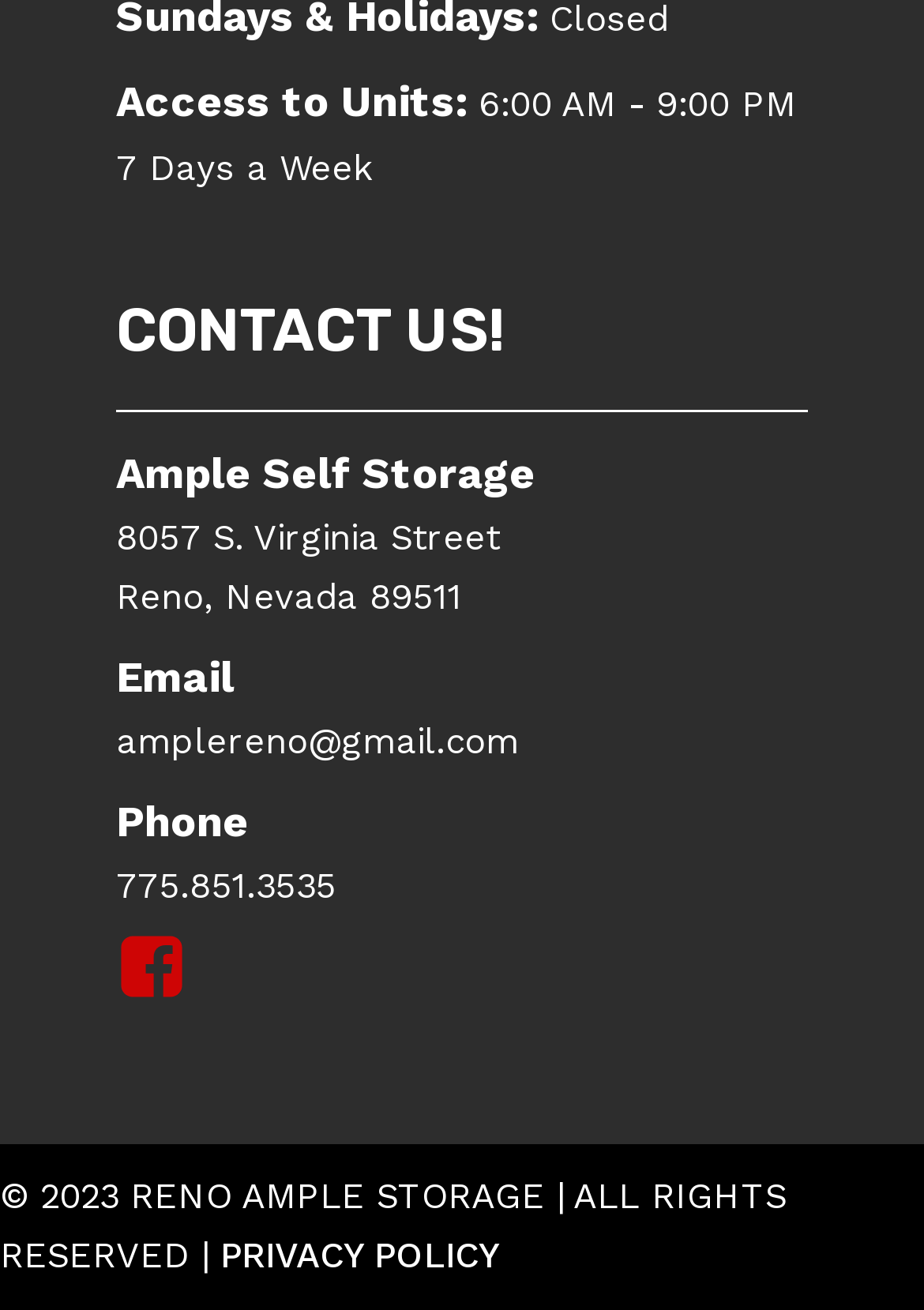Provide the bounding box coordinates of the HTML element described by the text: "amplereno@gmail.com".

[0.126, 0.545, 0.562, 0.59]